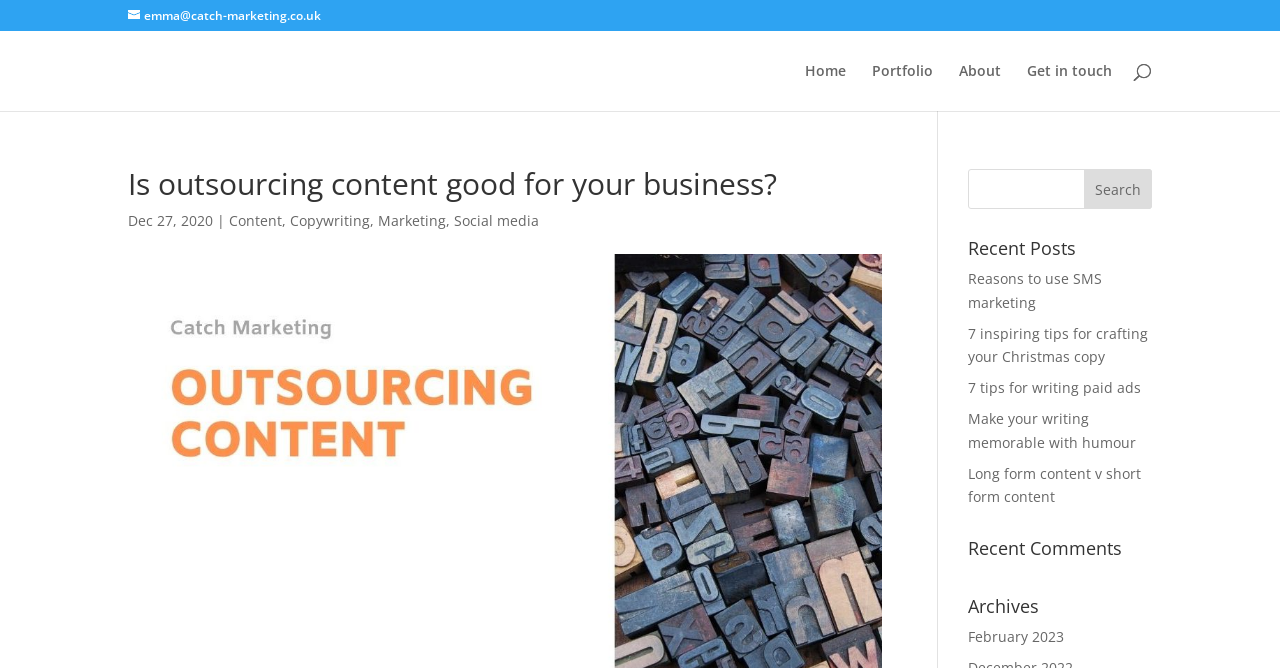How many recent posts are listed?
Examine the image and give a concise answer in one word or a short phrase.

5